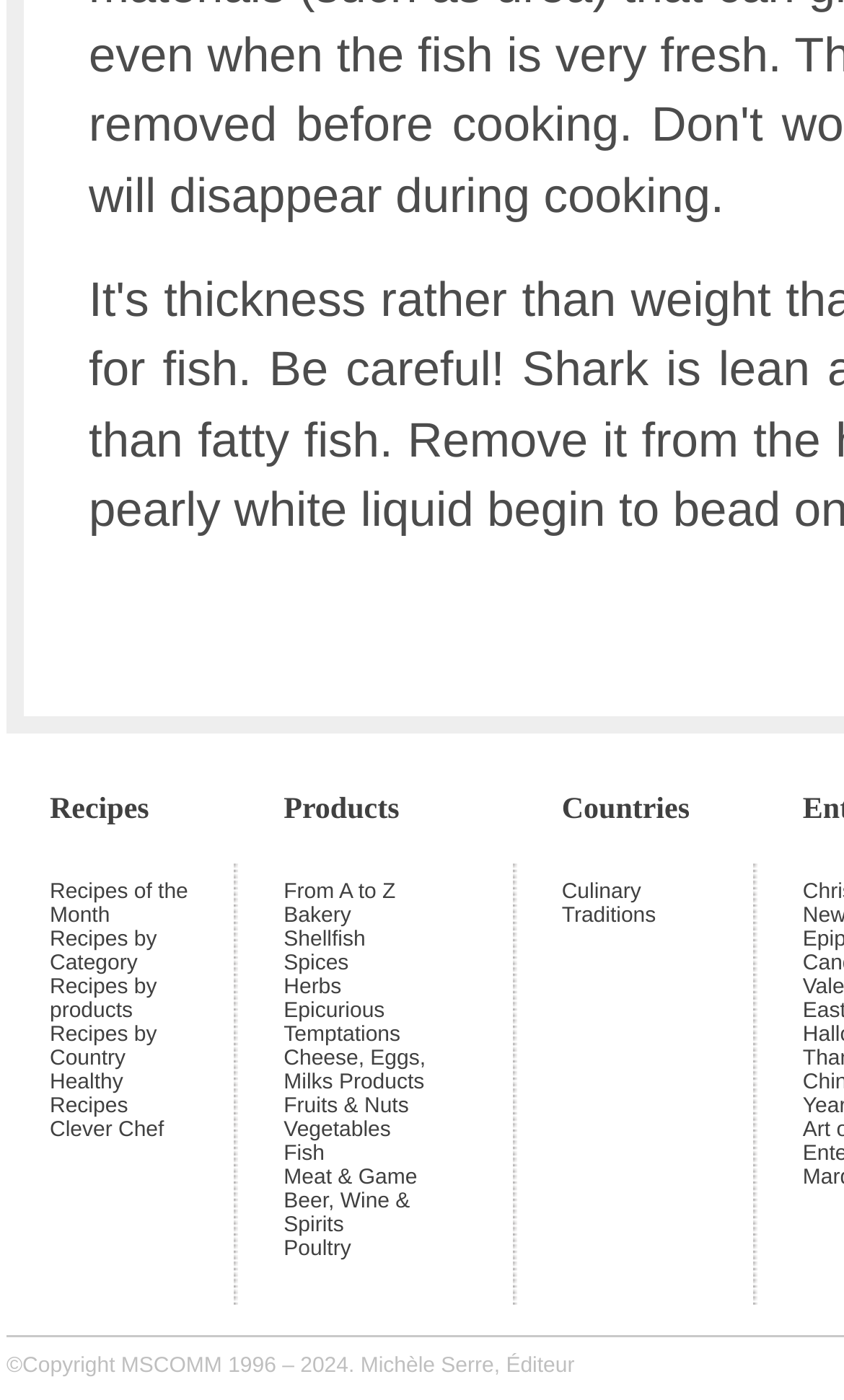Please respond to the question with a concise word or phrase:
What is the last link in the recipe category section?

Clever Chef